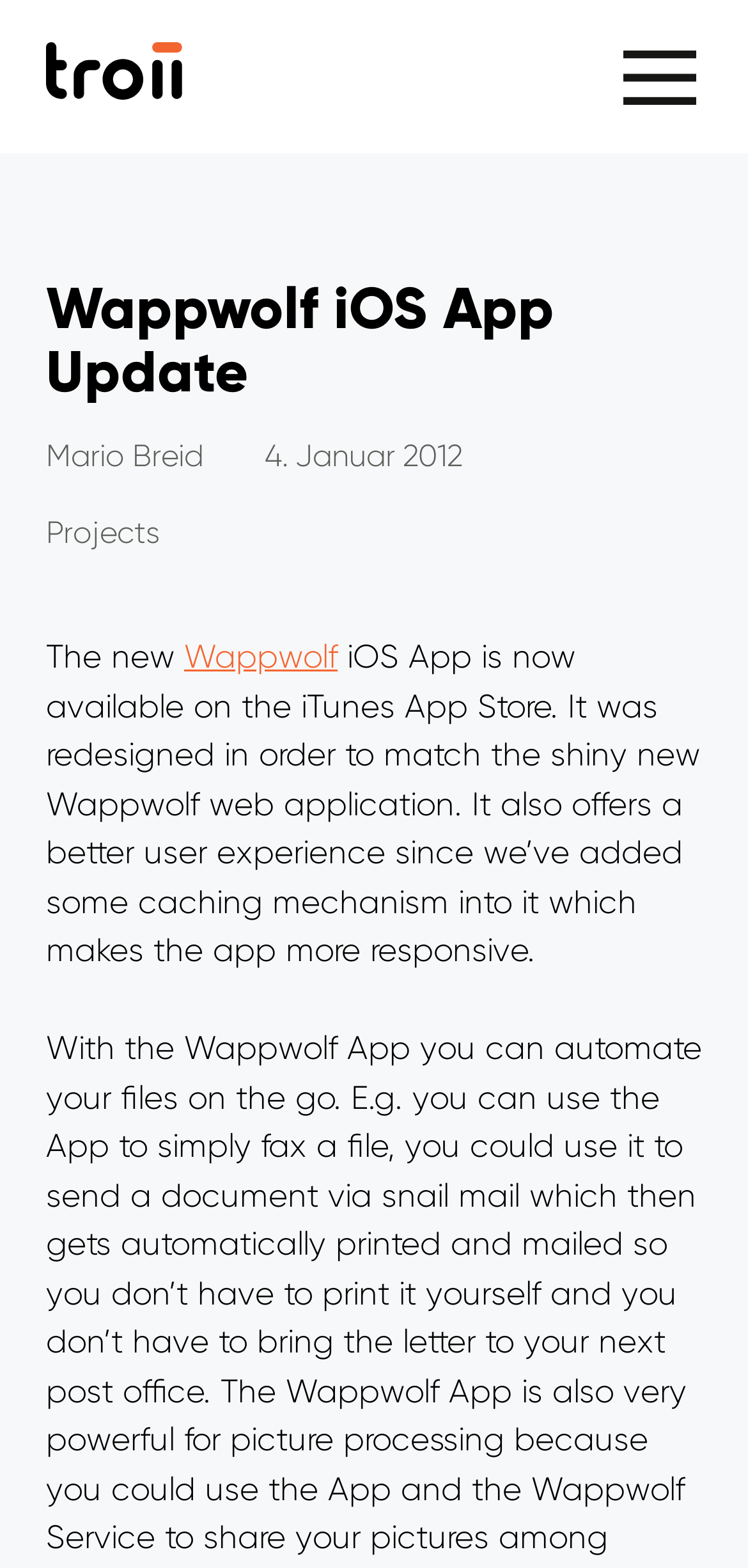Generate a comprehensive caption for the webpage you are viewing.

The webpage is about the update of the Wappwolf iOS App, which is now available on the iTunes App Store. At the top left corner, there is a link to "troii Software" accompanied by an image with the same name. On the top right corner, there is a button labeled "Menu" with an image inside.

Below the top section, there is a header area that spans the entire width of the page. It contains a heading that reads "Wappwolf iOS App Update" and is positioned at the top left of this section. Below the heading, there is a text "Mario Breid" followed by a date "4. Januar 2012" on the same line, slightly to the right.

Underneath, there is a link to "Projects" positioned at the top left of this section. The main content of the page starts with a text "The new" followed by a link to "Wappwolf" and then a paragraph of text that describes the update of the iOS App, including its redesign to match the new Wappwolf web application and the addition of caching mechanisms to improve user experience. This text spans almost the entire width of the page.